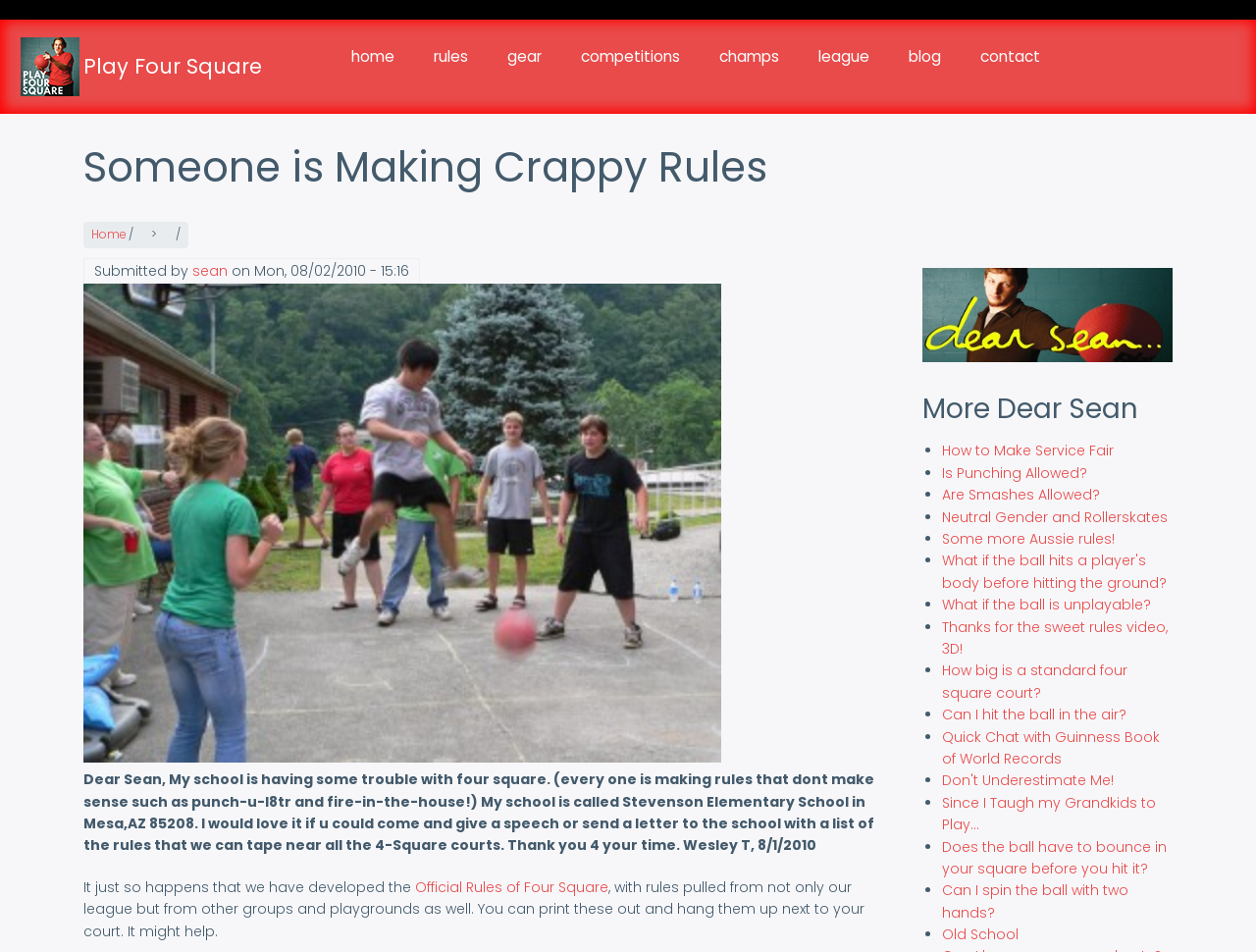Can you extract the primary headline text from the webpage?

Someone is Making Crappy Rules